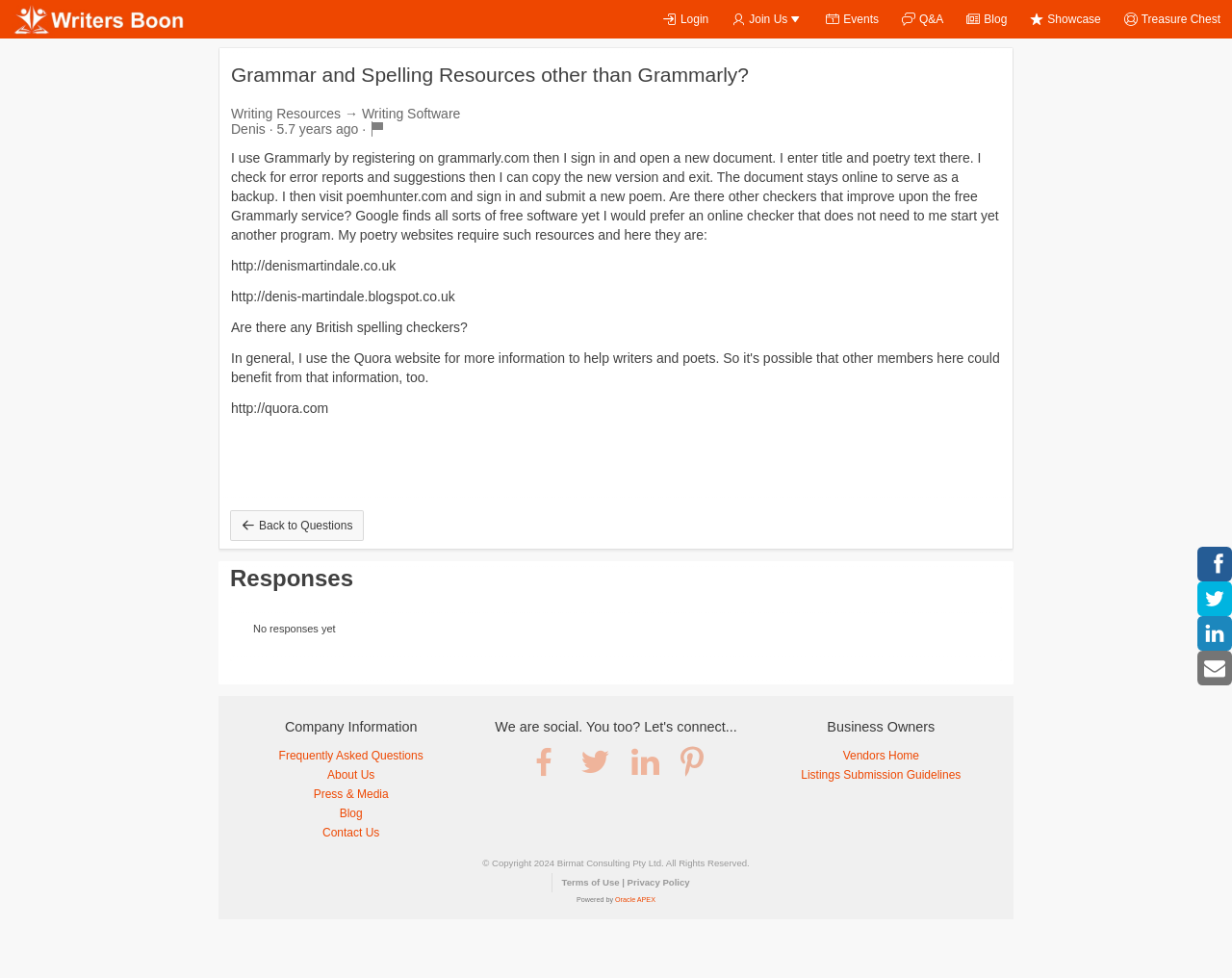Please identify the bounding box coordinates of the clickable area that will fulfill the following instruction: "Go back to Questions". The coordinates should be in the format of four float numbers between 0 and 1, i.e., [left, top, right, bottom].

[0.187, 0.521, 0.296, 0.553]